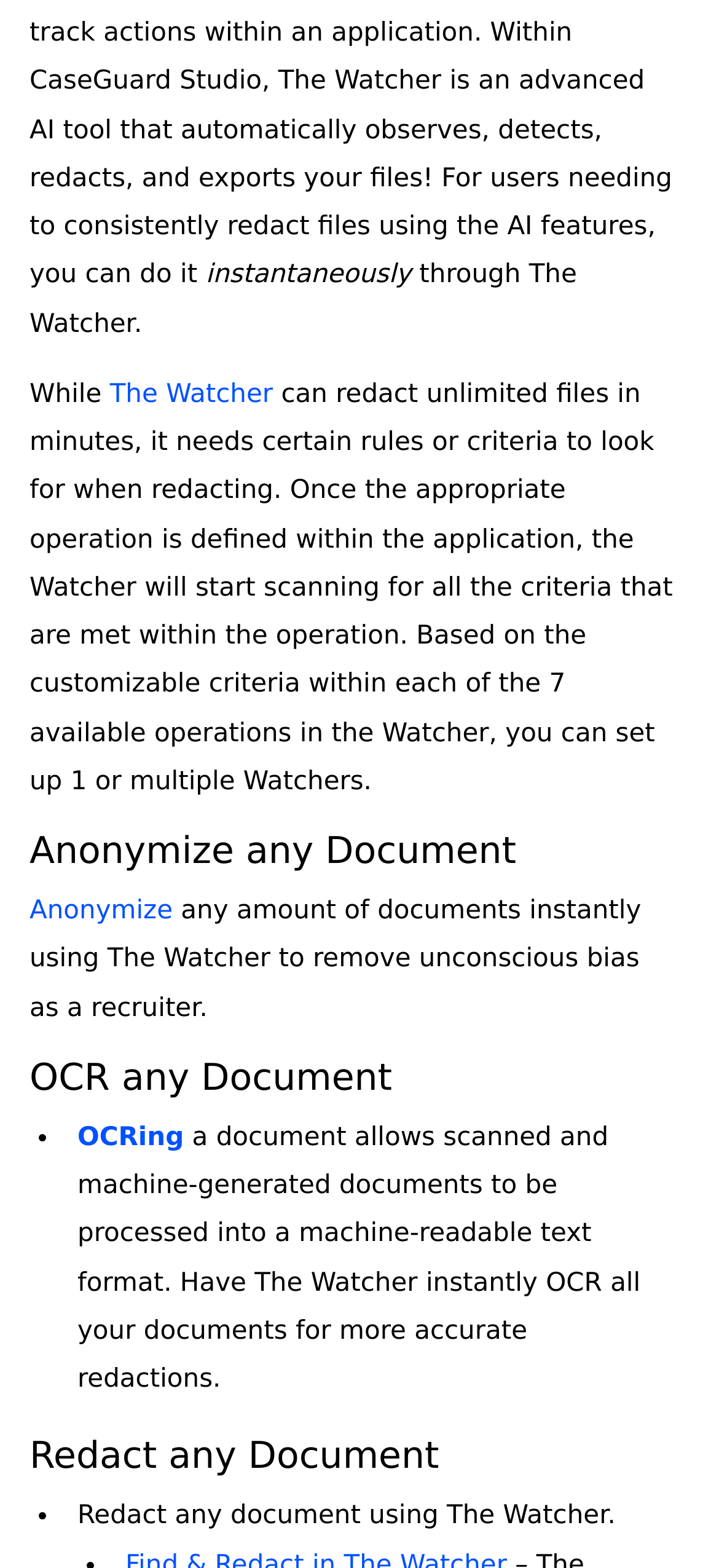Please find the bounding box for the UI element described by: "Image Redaction".

[0.041, 0.027, 0.959, 0.086]